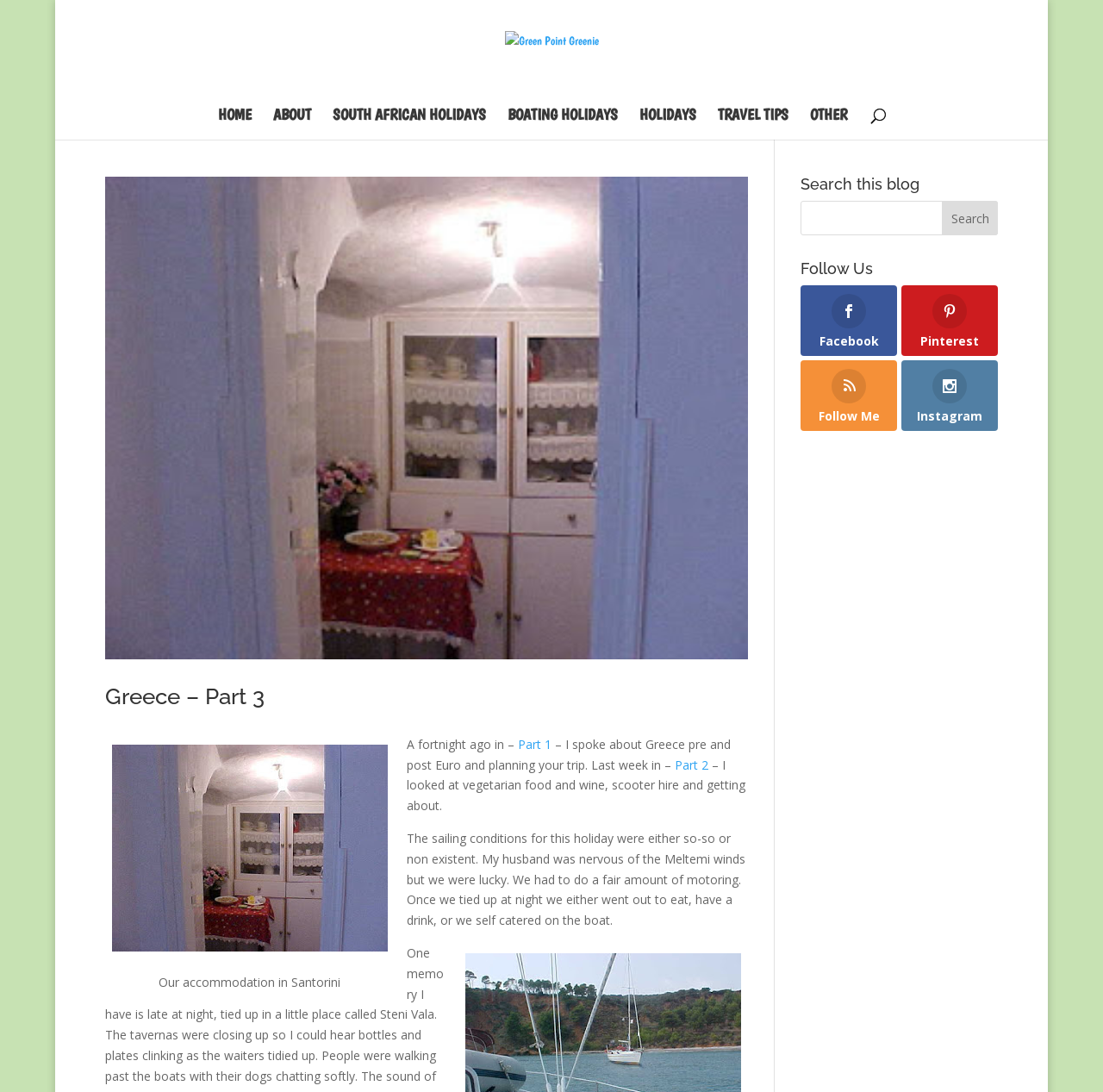From the screenshot, find the bounding box of the UI element matching this description: "Boating Holidays". Supply the bounding box coordinates in the form [left, top, right, bottom], each a float between 0 and 1.

[0.46, 0.099, 0.56, 0.128]